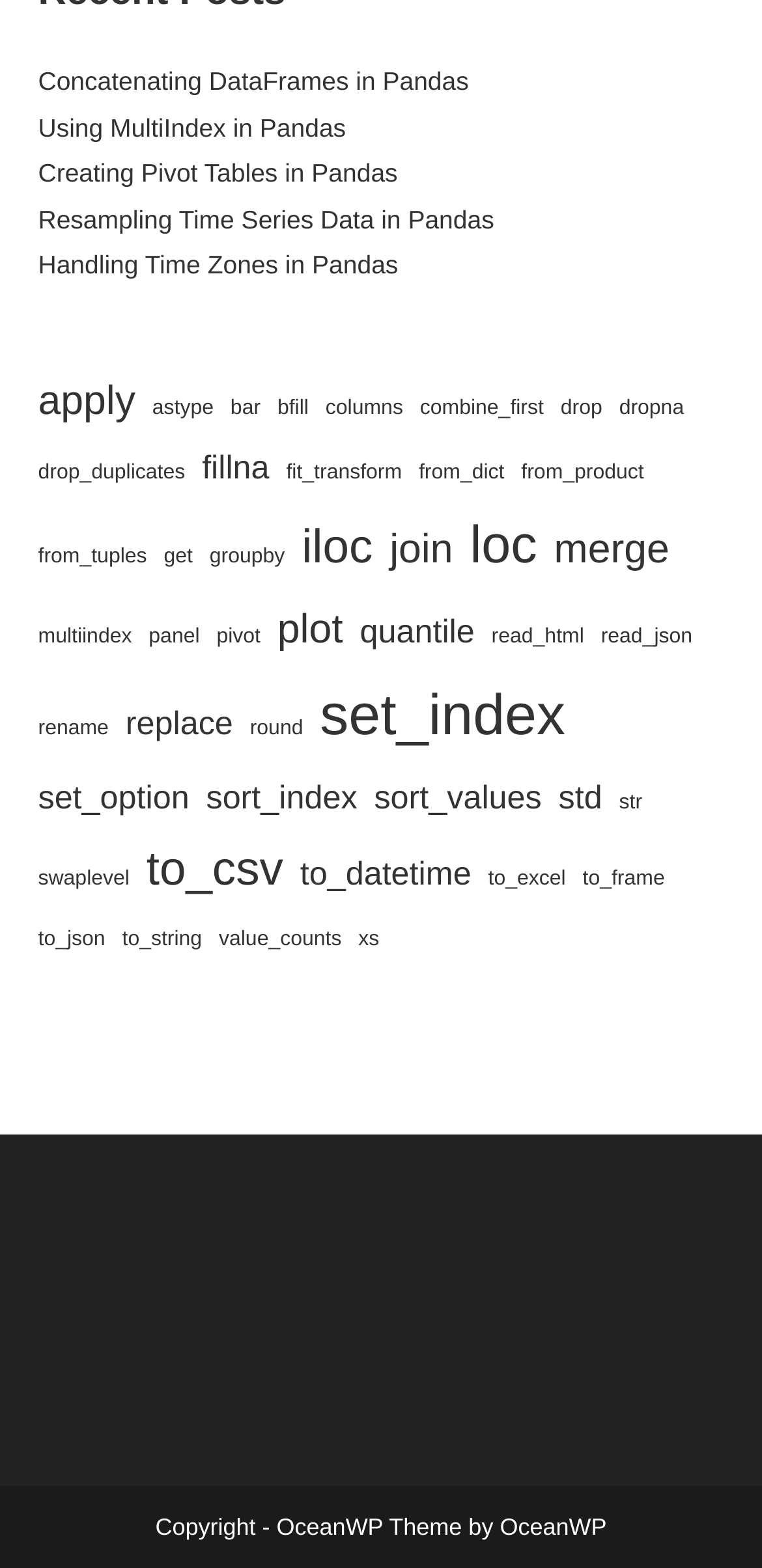Please find and report the bounding box coordinates of the element to click in order to perform the following action: "Click on 'apply'". The coordinates should be expressed as four float numbers between 0 and 1, in the format [left, top, right, bottom].

[0.05, 0.233, 0.178, 0.28]